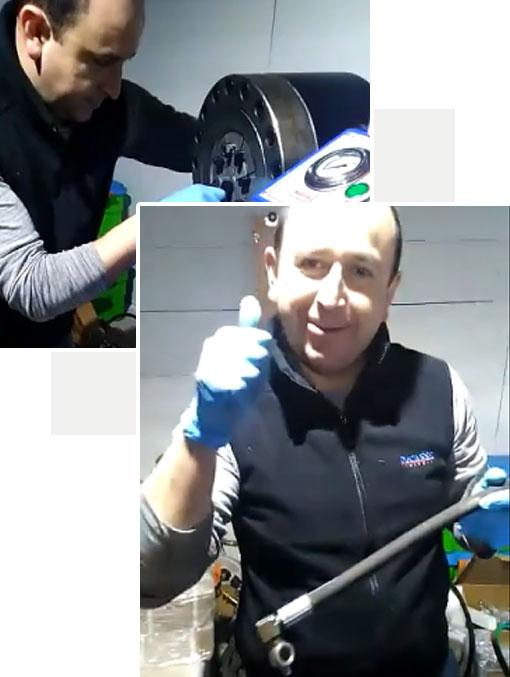Illustrate the image with a detailed caption.

The image features a skilled technician engaged in hands-on work with crimping machinery, demonstrating expertise in hydraulic hose assembly. In the upper part of the image, the technician is focused on adjusting or operating a machine, indicating a level of precision and control. Below, he appears cheerful and confident while showcasing a finished crimped hose, giving a thumbs-up to signal satisfaction and approval of the work. This visual reinforces the theme of customization and reliability in hydraulic solutions, reflecting the brand's commitment to quality as highlighted in the accompanying text—specifically targeting the versatility and effectiveness of their crimping machines, which are favored by a diverse customer base worldwide.